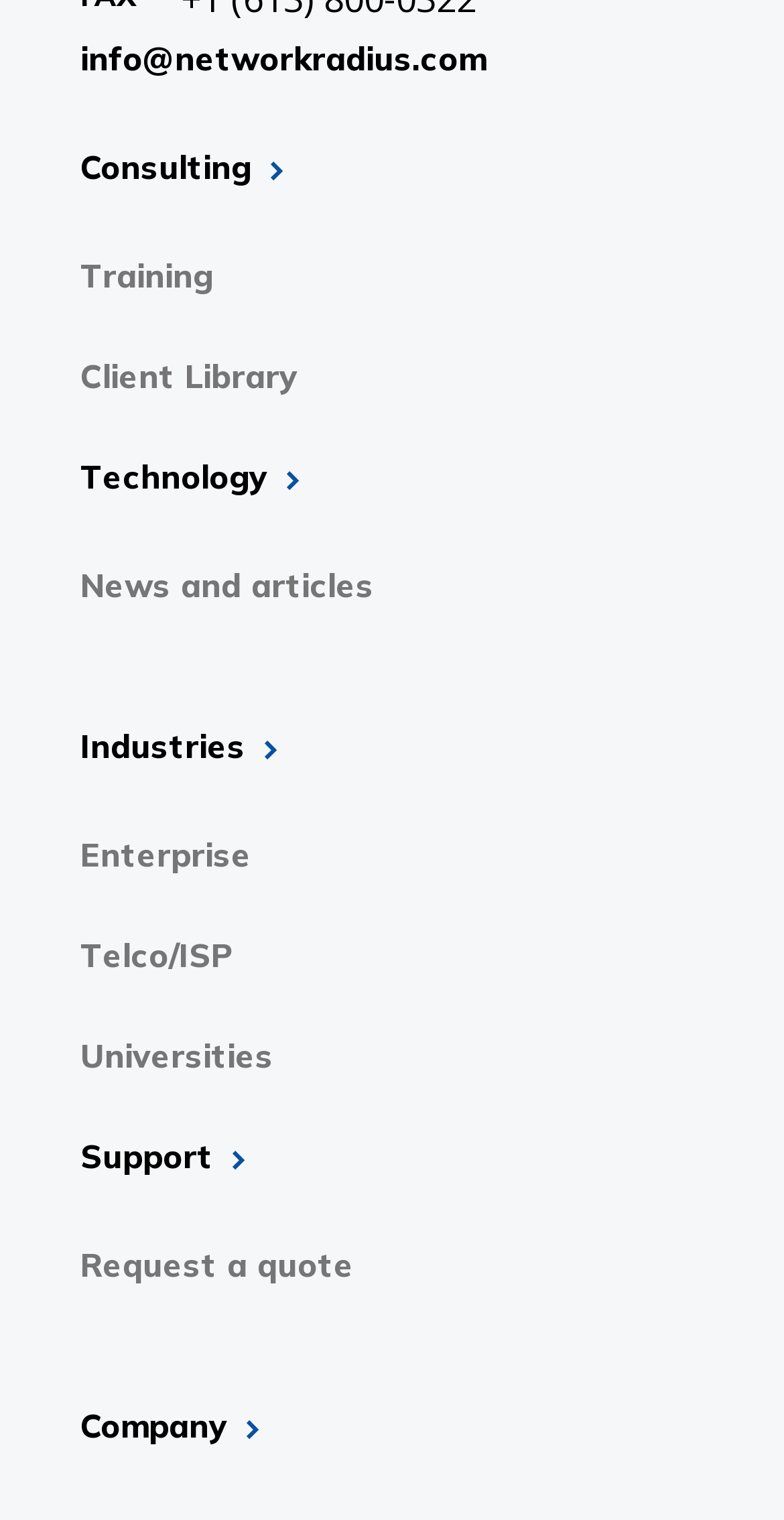Is there a link to request a quote?
Look at the screenshot and respond with a single word or phrase.

Yes